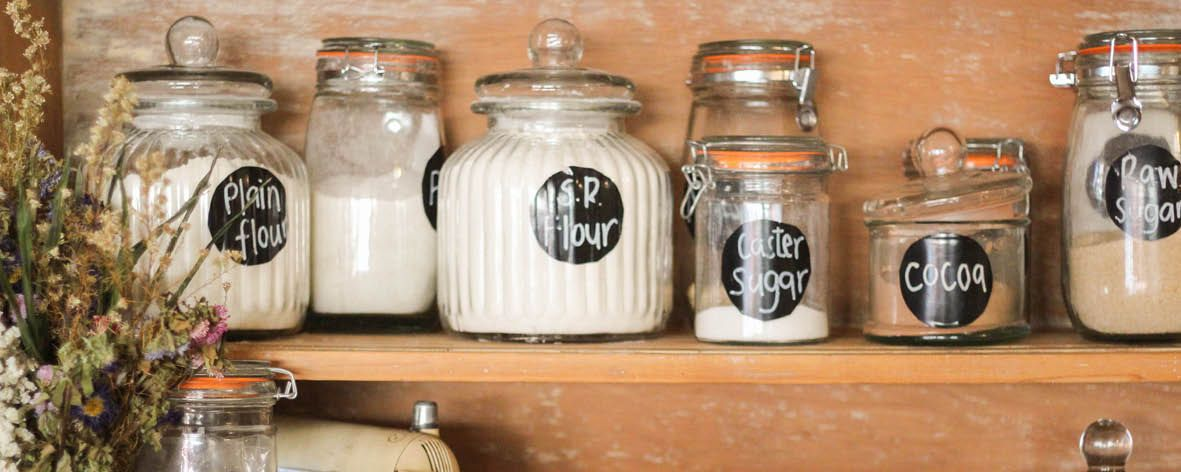Provide an in-depth description of the image.

The image depicts a beautifully organized pantry shelf featuring a collection of clear glass jars filled with various baking ingredients. Each jar is labeled with a simple black circular sticker indicating its contents, including "Plain Flour," "S.R. Flour," "Caster Sugar," and "Cocoa." The jars are expertly arranged, showcasing a clean and tidy aesthetic that emphasizes functionality and ease of access. A hint of dried flowers can be seen on the left, adding a decorative touch to the overall presentation. This setup not only facilitates quick identification of ingredients but also contributes to an inviting kitchen atmosphere, perfect for spring cleaning and organization.